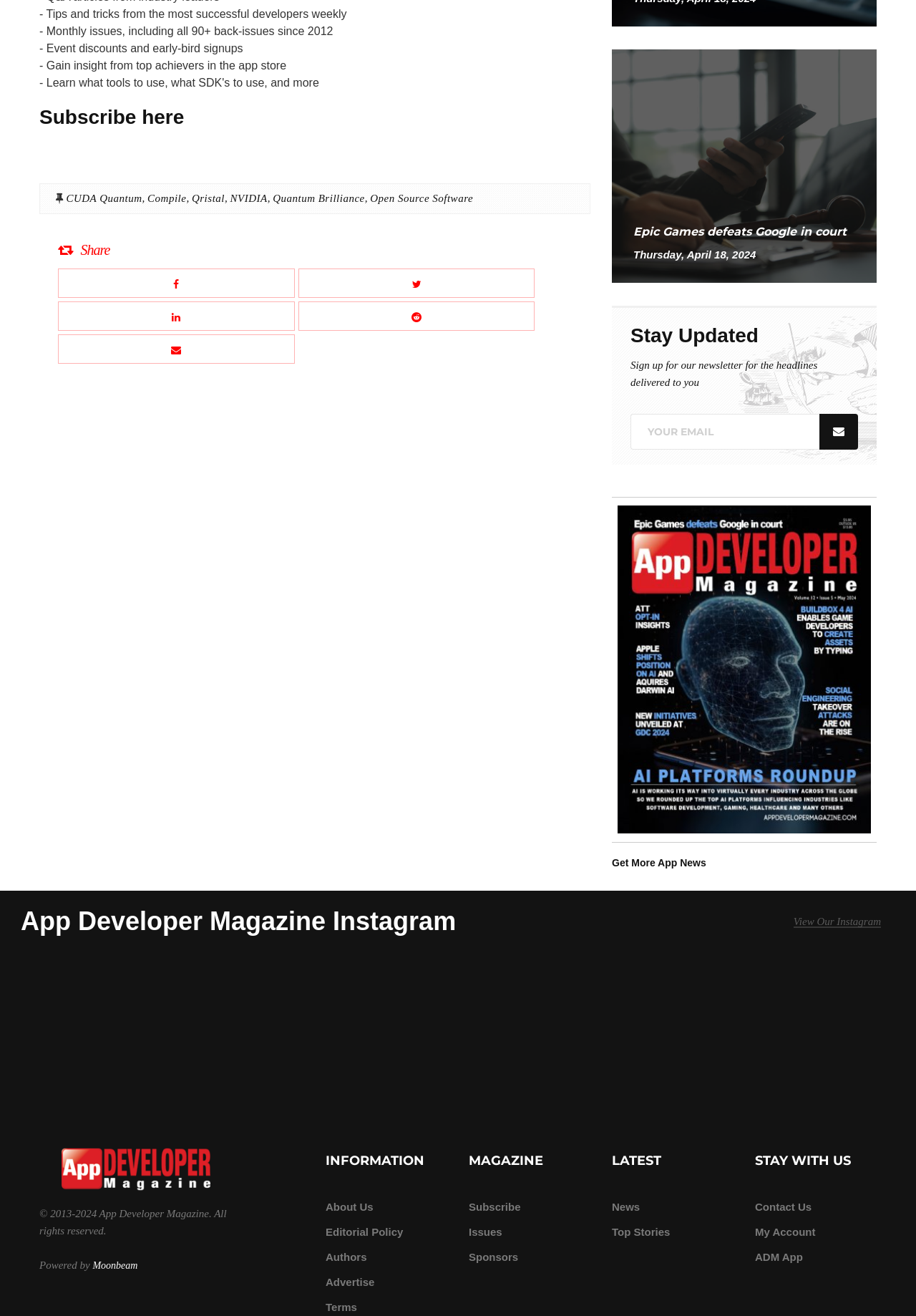Please pinpoint the bounding box coordinates for the region I should click to adhere to this instruction: "Get more app news".

[0.668, 0.652, 0.957, 0.66]